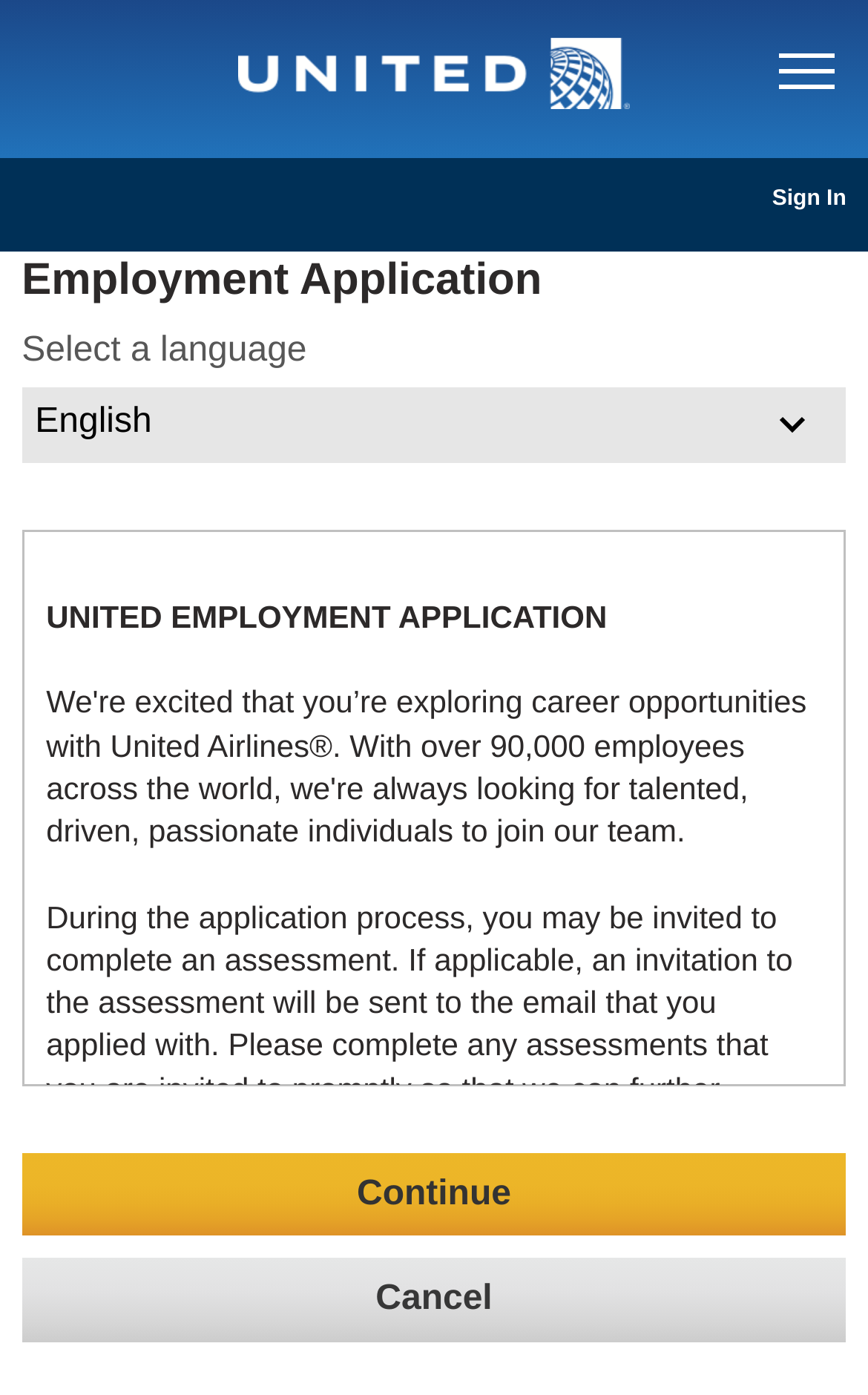Identify the bounding box for the described UI element. Provide the coordinates in (top-left x, top-left y, bottom-right x, bottom-right y) format with values ranging from 0 to 1: United

[0.274, 0.027, 0.726, 0.078]